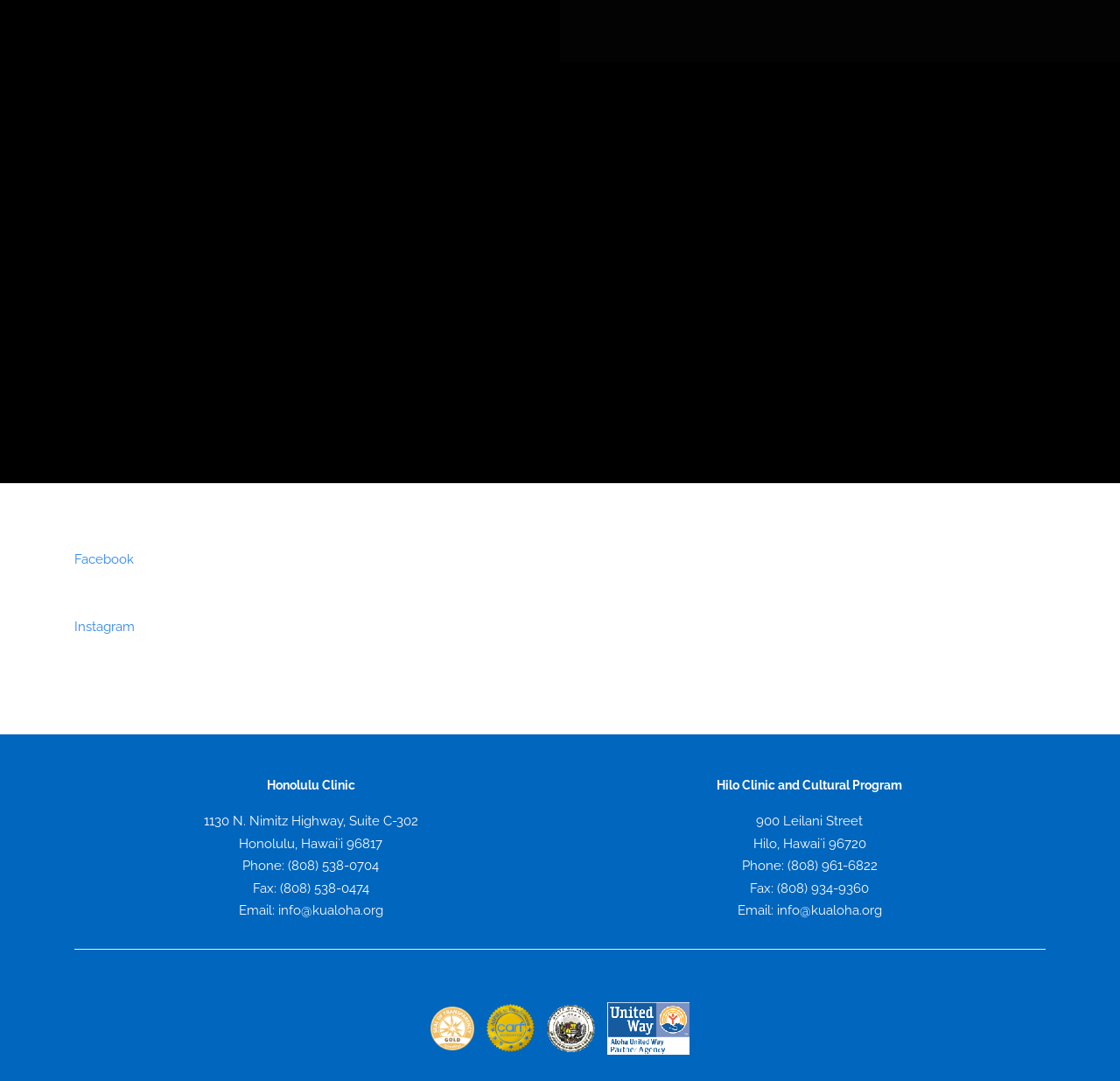Give a one-word or short phrase answer to this question: 
What is the phone number of Honolulu Clinic?

(808) 538-0704